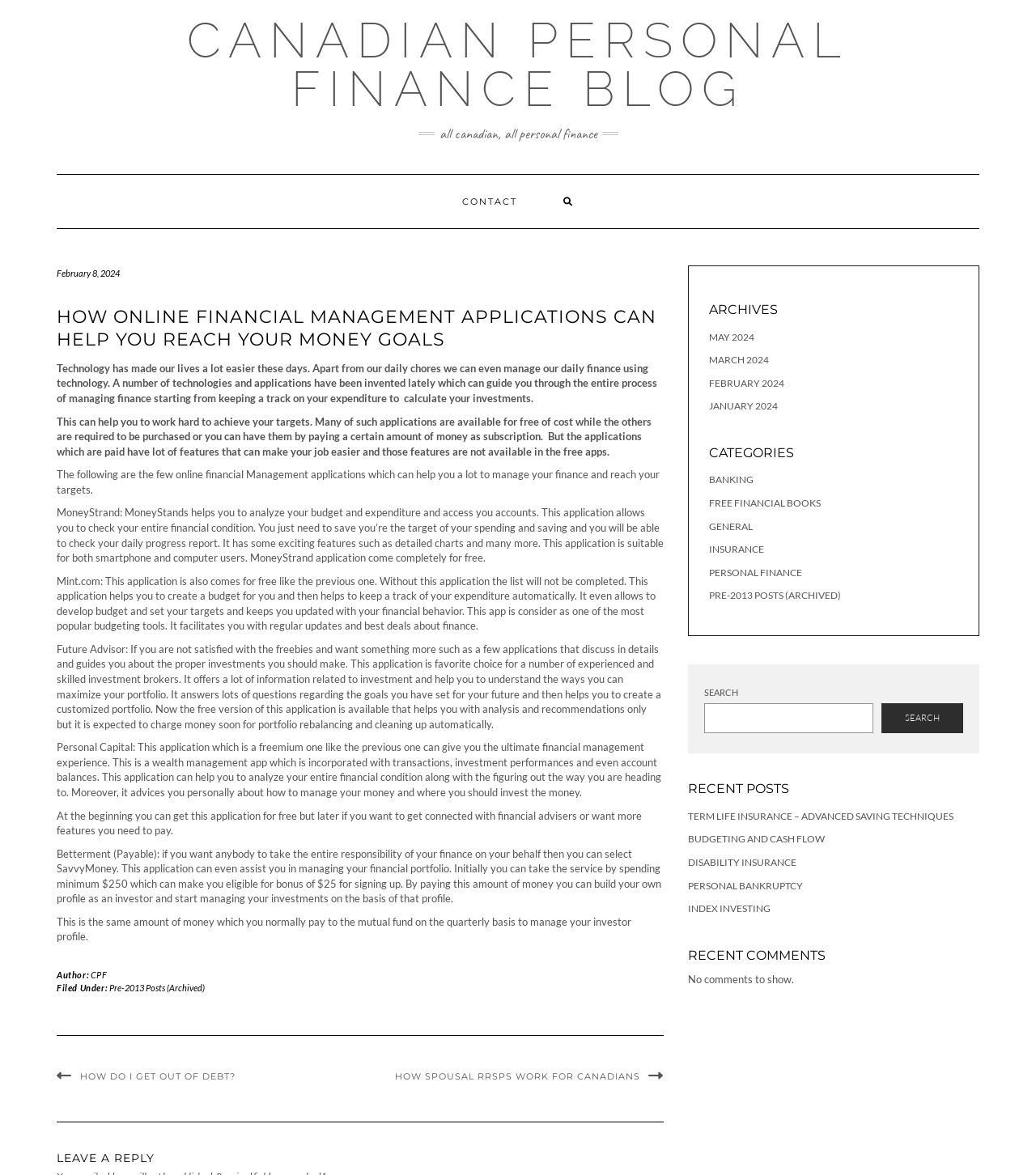Could you please study the image and provide a detailed answer to the question:
What is the date of the blog post?

I found the date of the blog post by looking at the StaticText element with the text 'February 8, 2024' which is located at the top of the webpage.